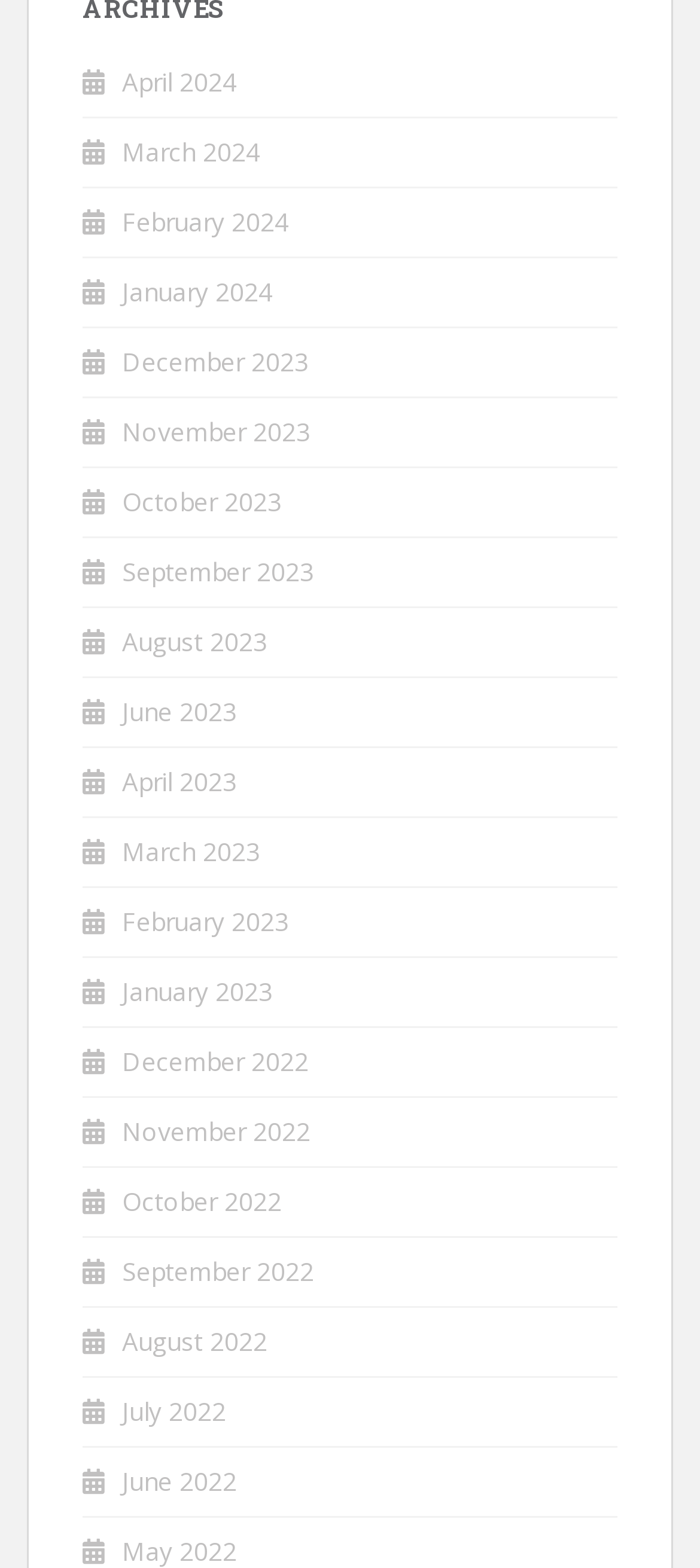Find the bounding box coordinates of the element you need to click on to perform this action: 'check August 2023'. The coordinates should be represented by four float values between 0 and 1, in the format [left, top, right, bottom].

[0.174, 0.398, 0.382, 0.42]